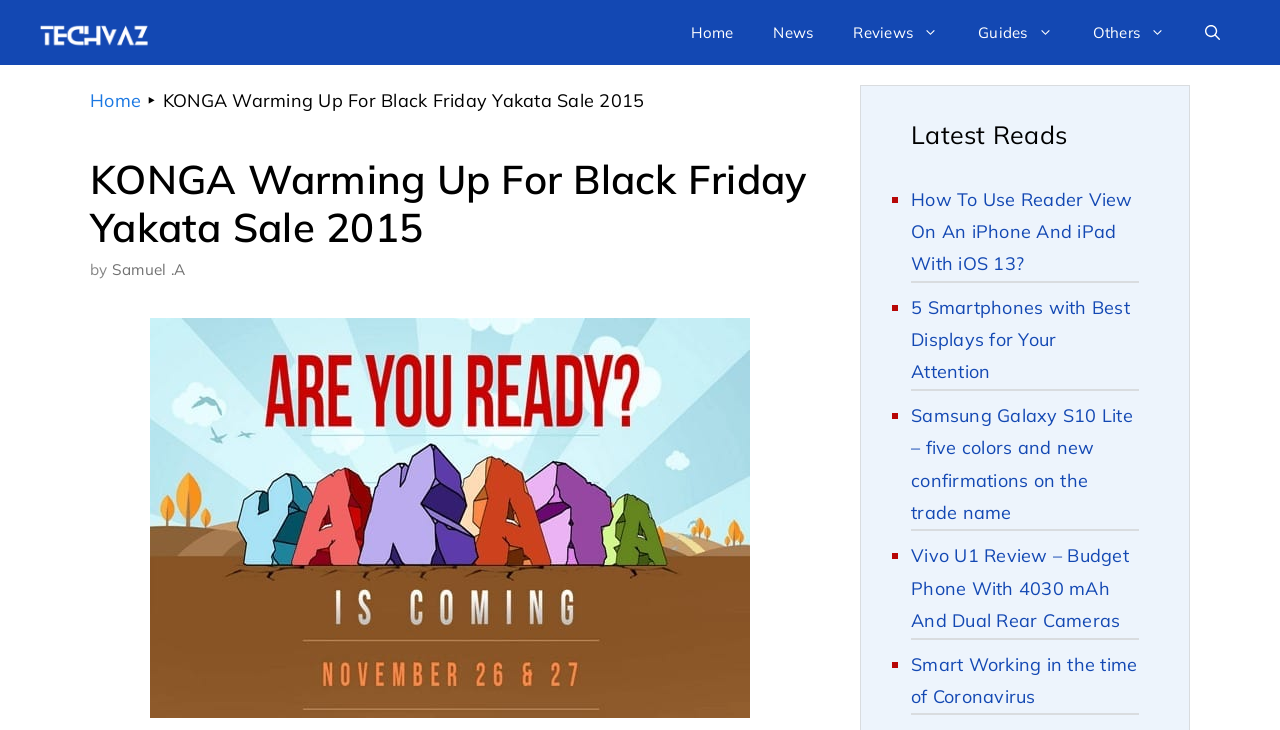Pinpoint the bounding box coordinates for the area that should be clicked to perform the following instruction: "search".

[0.926, 0.0, 0.969, 0.089]